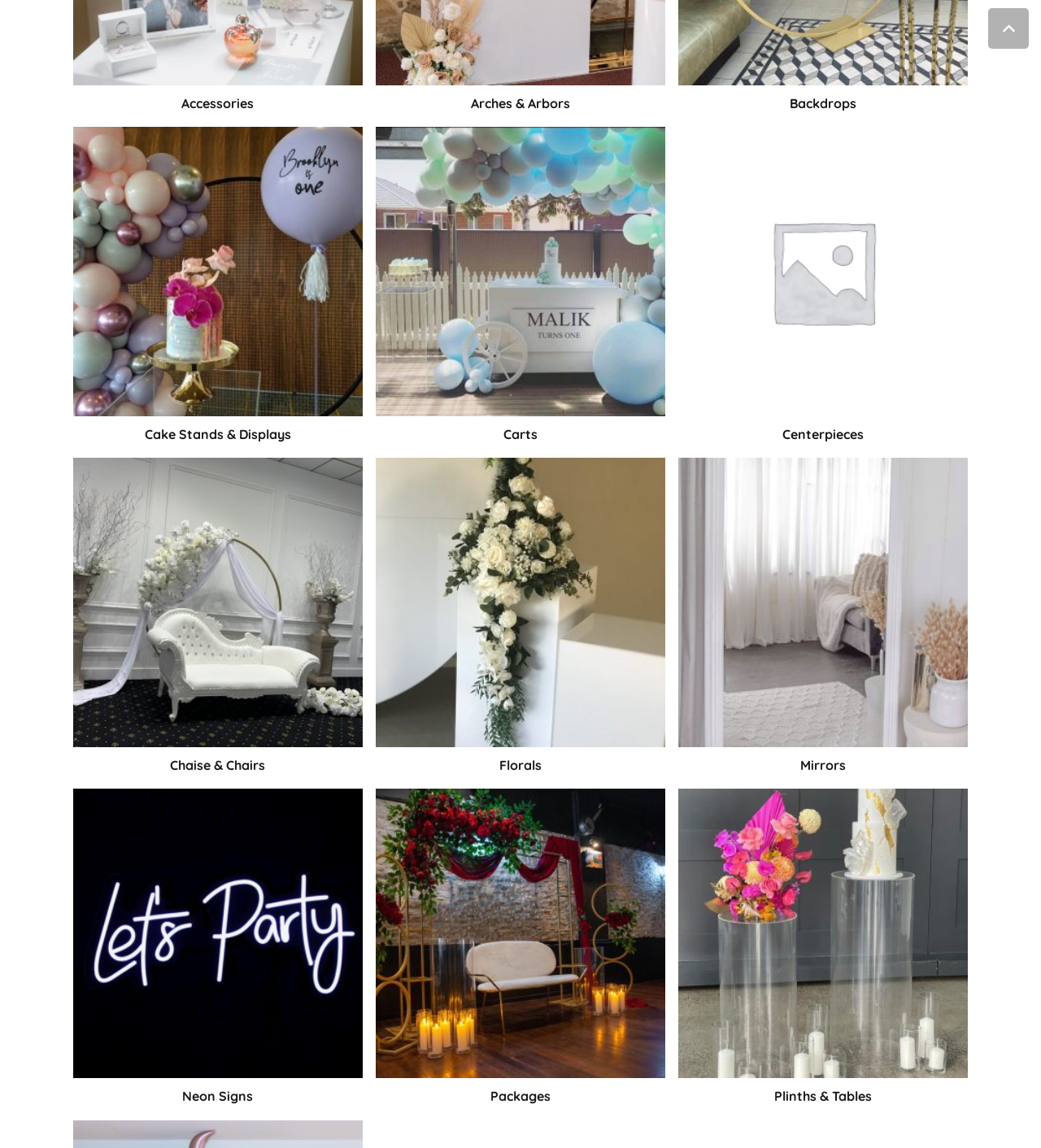Given the following UI element description: "Neon Signs", find the bounding box coordinates in the webpage screenshot.

[0.175, 0.948, 0.243, 0.962]